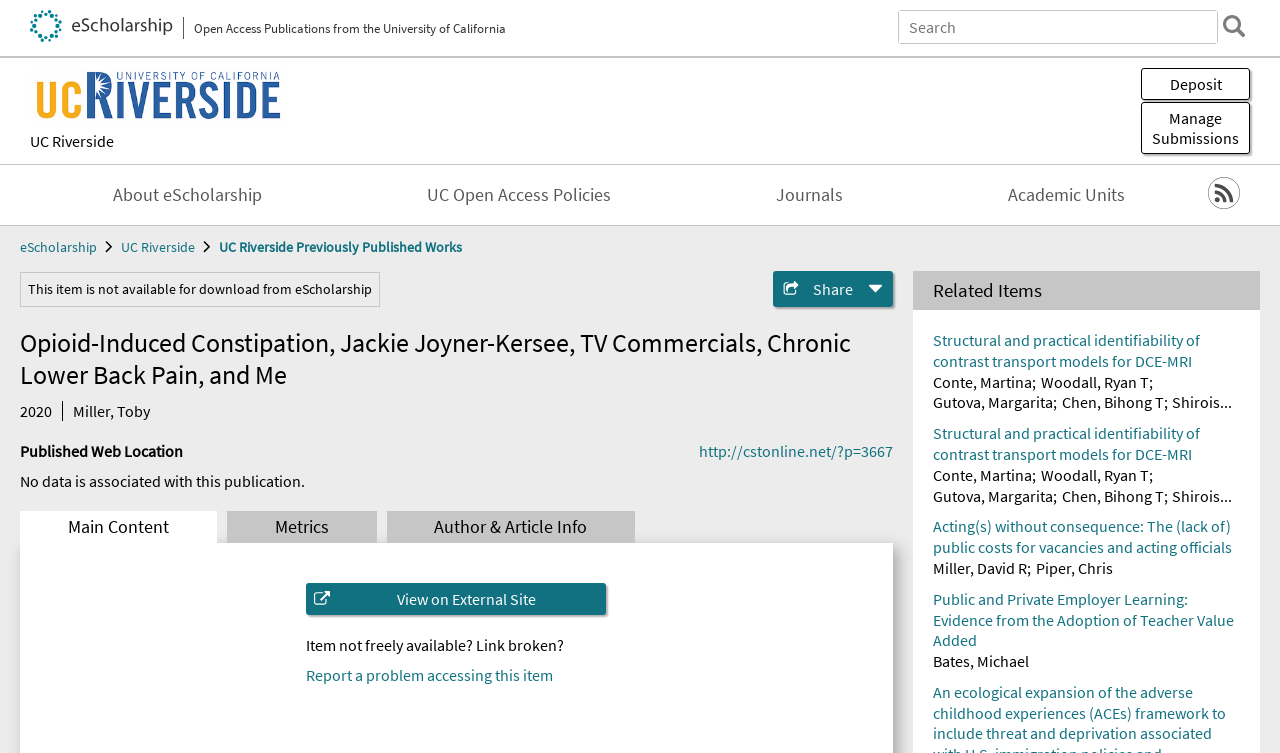What is the year of publication?
Please describe in detail the information shown in the image to answer the question.

The answer can be found in the time element which is located below the heading 'Opioid-Induced Constipation, Jackie Joyner-Kersee, TV Commercials, Chronic Lower Back Pain, and Me'.